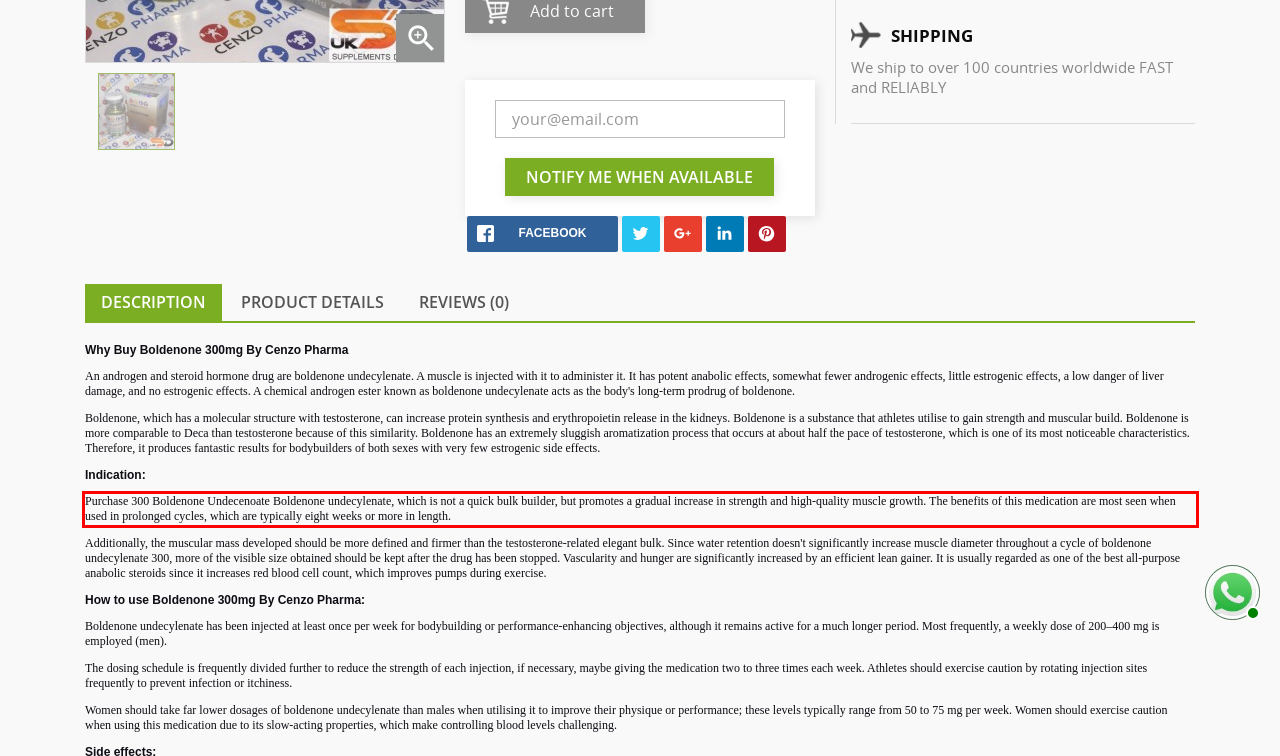Extract and provide the text found inside the red rectangle in the screenshot of the webpage.

Purchase 300 Boldenone Undecenoate Boldenone undecylenate, which is not a quick bulk builder, but promotes a gradual increase in strength and high-quality muscle growth. The benefits of this medication are most seen when used in prolonged cycles, which are typically eight weeks or more in length.